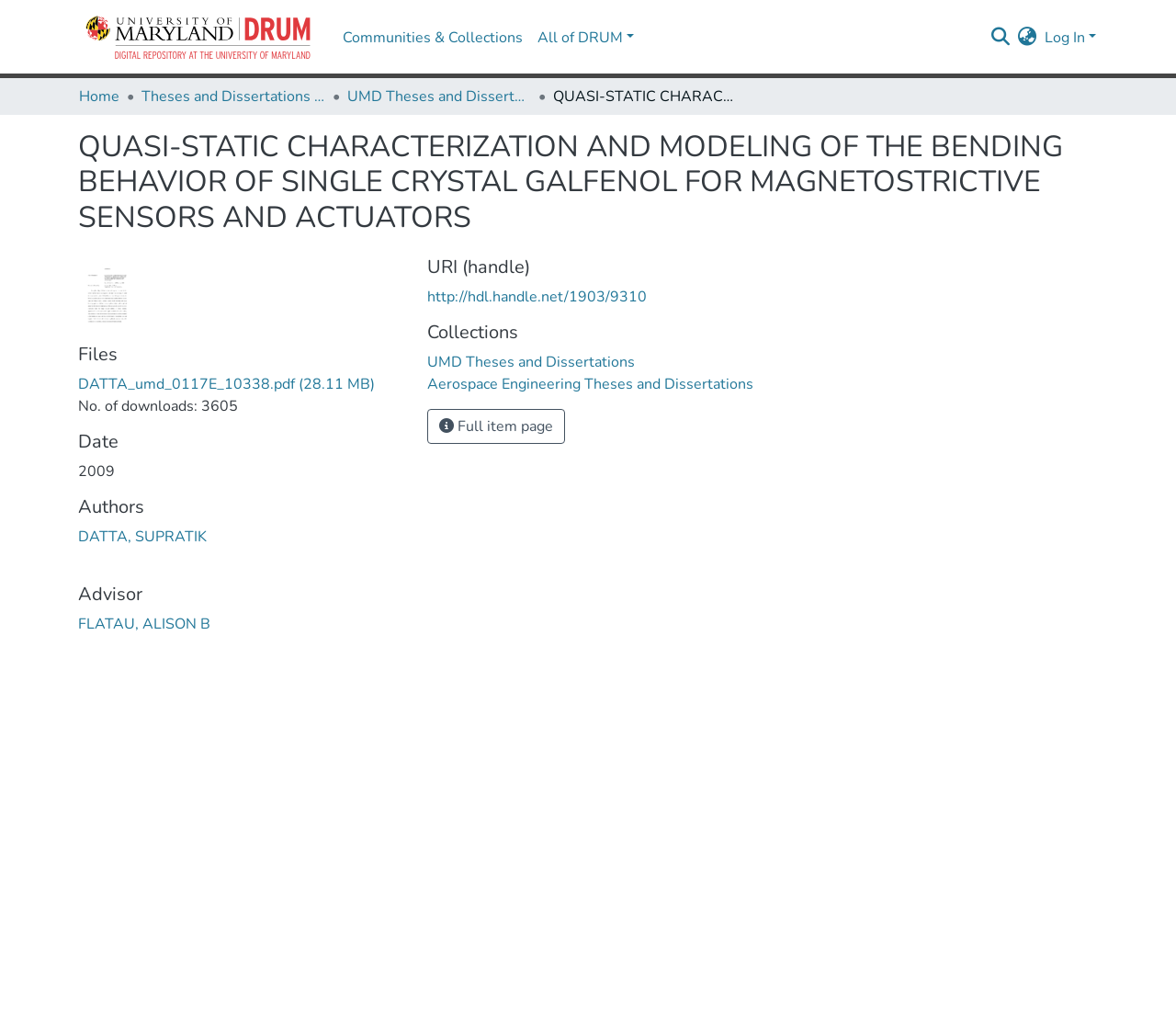What is the name of the author?
Based on the image, give a concise answer in the form of a single word or short phrase.

SUPRATIK DATTA